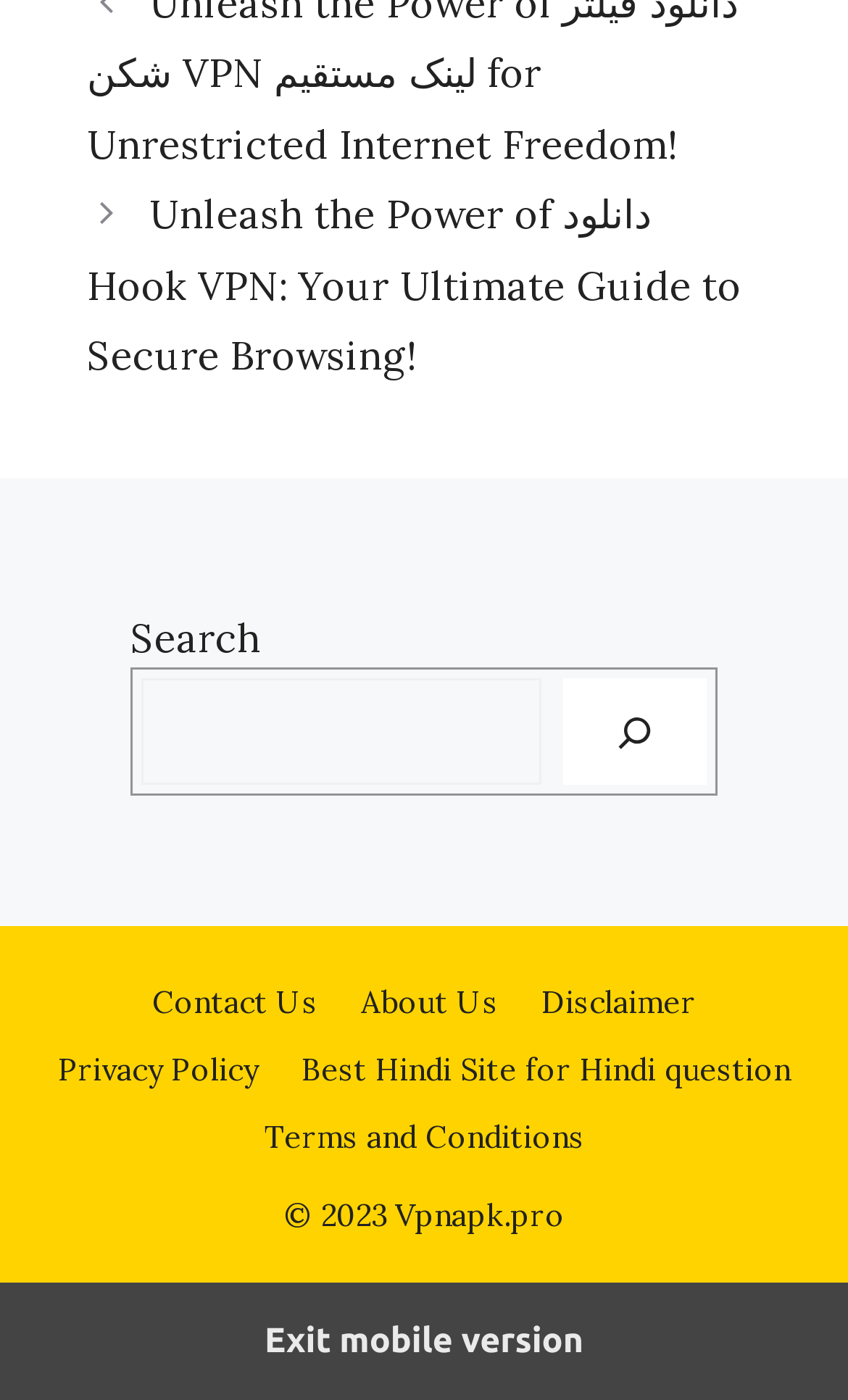Identify and provide the bounding box coordinates of the UI element described: "alt="Coffee Affinity Logo"". The coordinates should be formatted as [left, top, right, bottom], with each number being a float between 0 and 1.

None